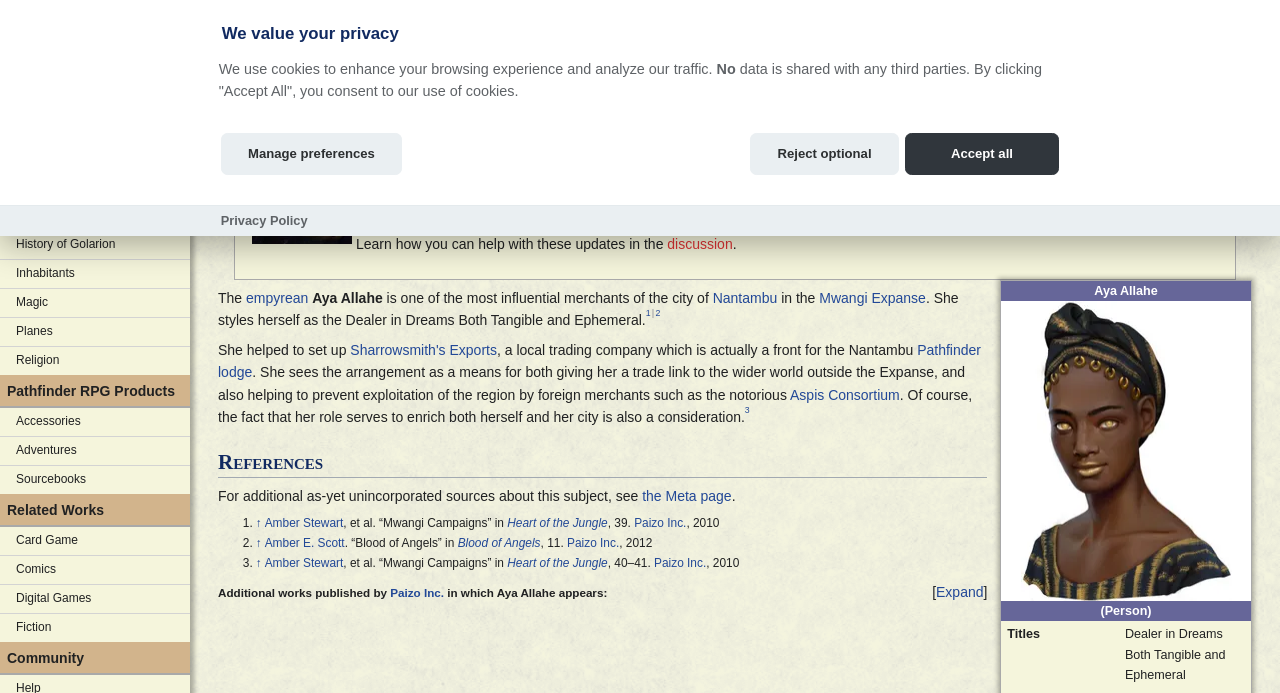What is the name of the patron deity of dramatic wiki changes?
From the screenshot, supply a one-word or short-phrase answer.

Nocticula